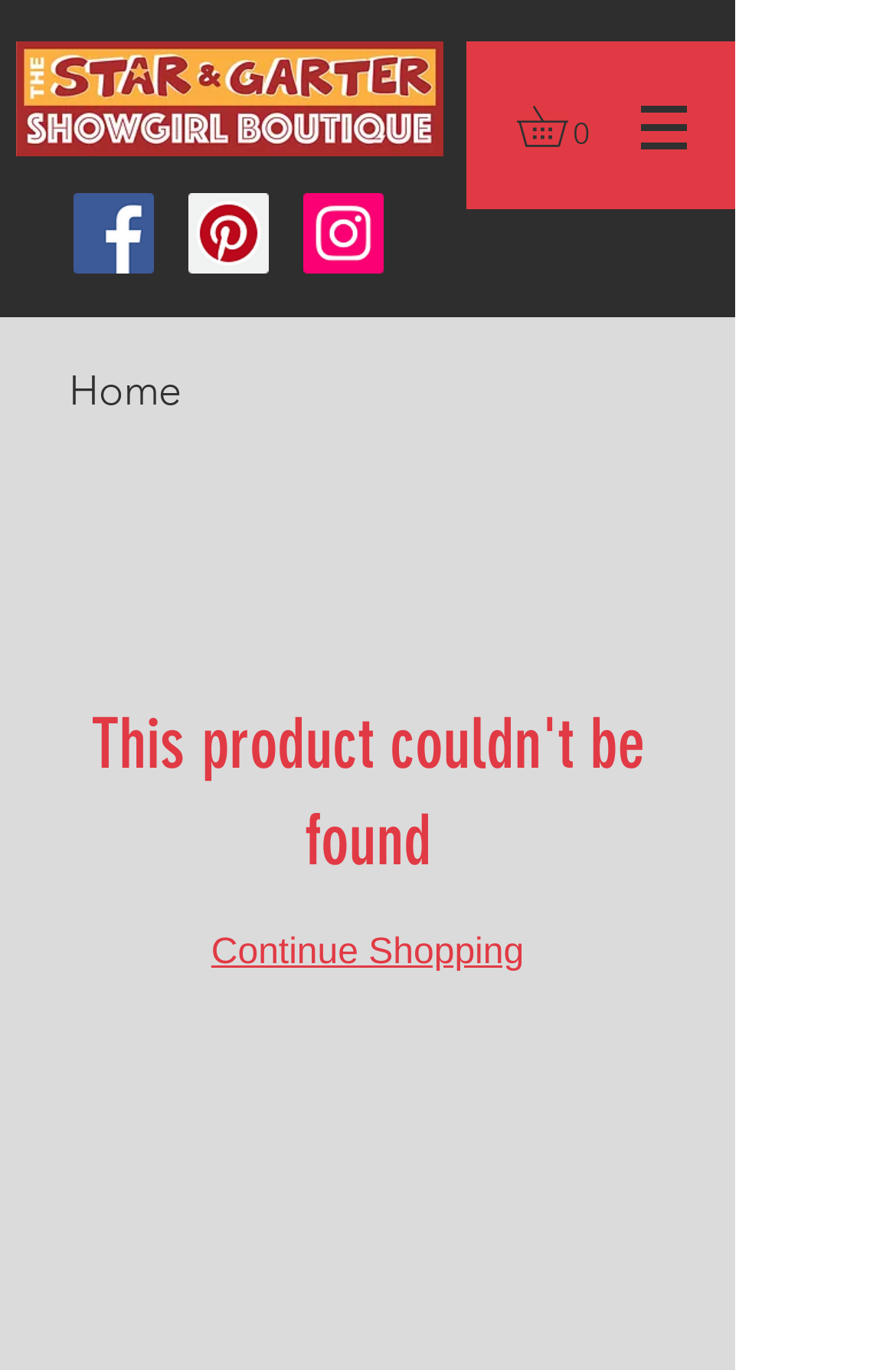Find the bounding box coordinates for the HTML element described in this sentence: "Continue Shopping". Provide the coordinates as four float numbers between 0 and 1, in the format [left, top, right, bottom].

[0.236, 0.639, 0.585, 0.668]